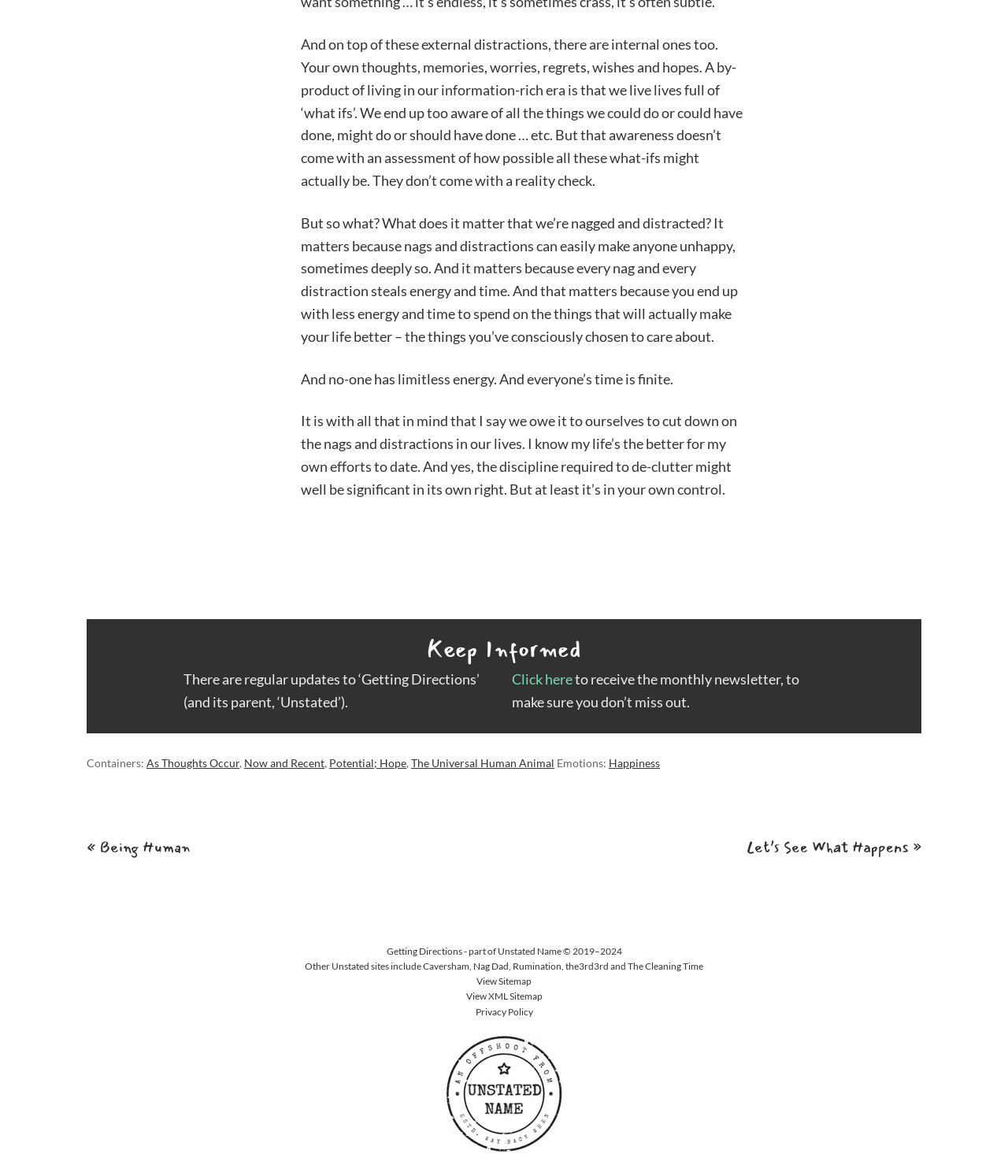Provide your answer in a single word or phrase: 
What is the image about?

A general store